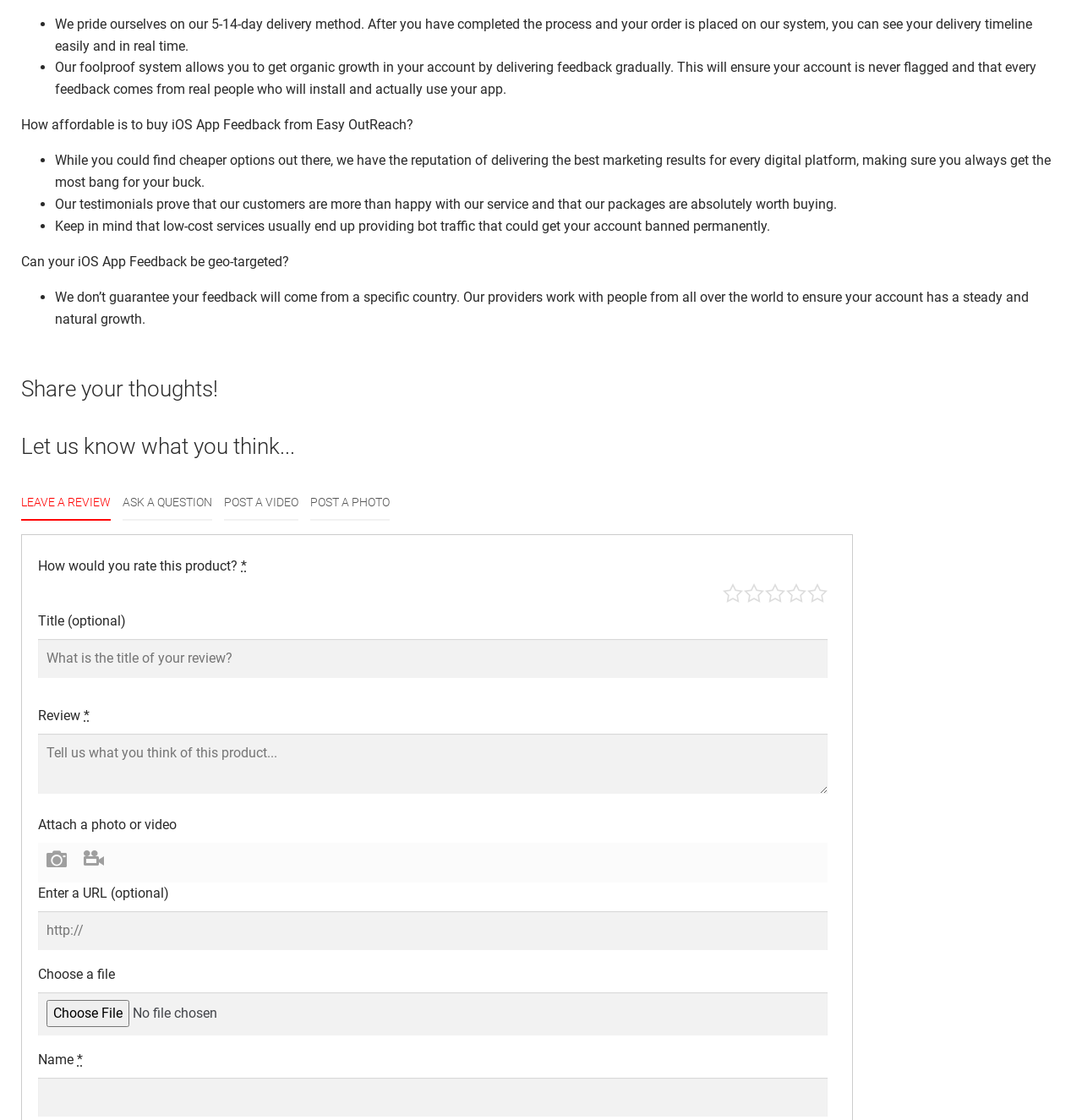Determine the bounding box coordinates for the area that needs to be clicked to fulfill this task: "Enter your name". The coordinates must be given as four float numbers between 0 and 1, i.e., [left, top, right, bottom].

[0.035, 0.962, 0.765, 0.997]